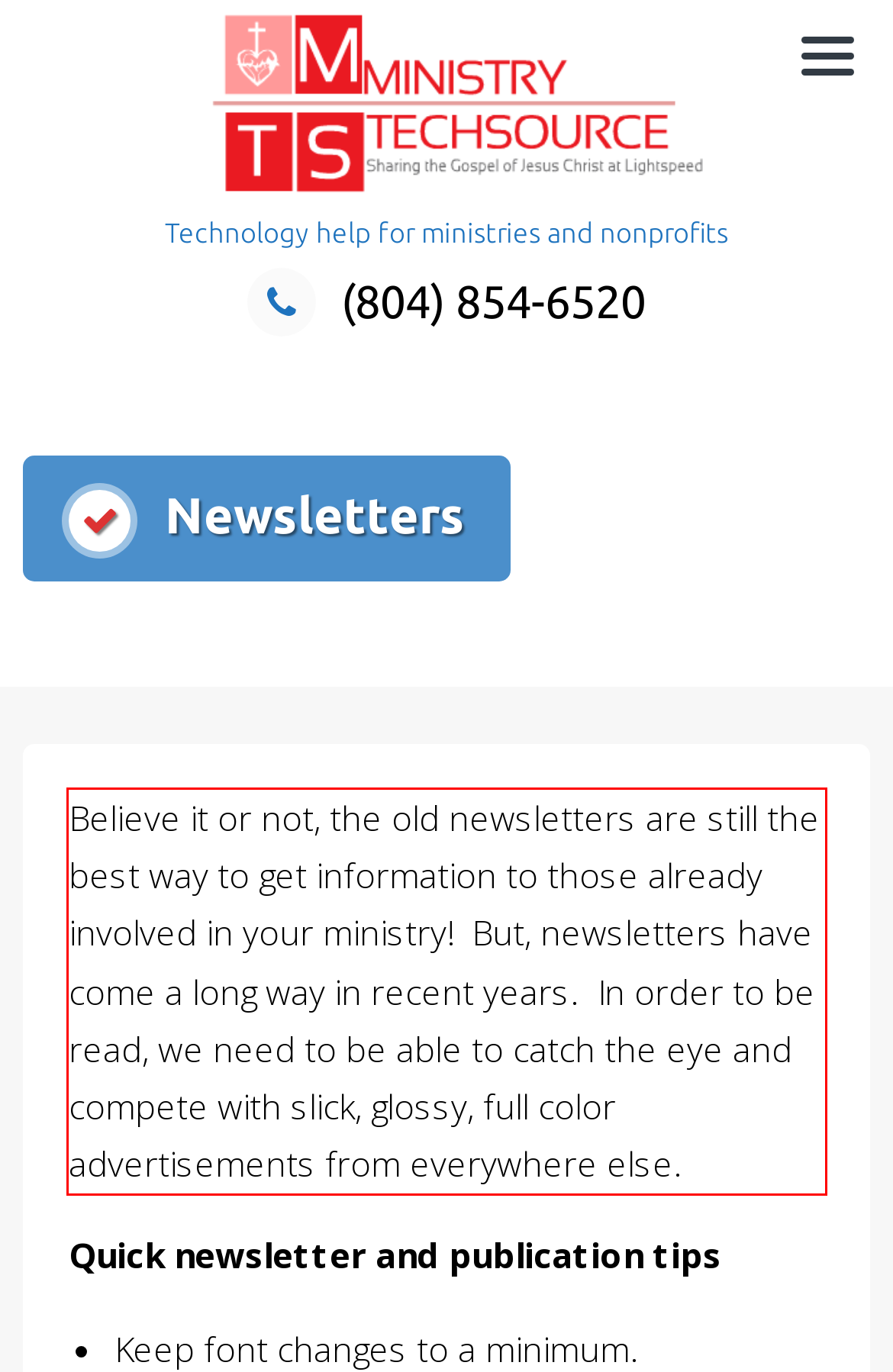Examine the screenshot of the webpage, locate the red bounding box, and generate the text contained within it.

Believe it or not, the old newsletters are still the best way to get information to those already involved in your ministry! But, newsletters have come a long way in recent years. In order to be read, we need to be able to catch the eye and compete with slick, glossy, full color advertisements from everywhere else.